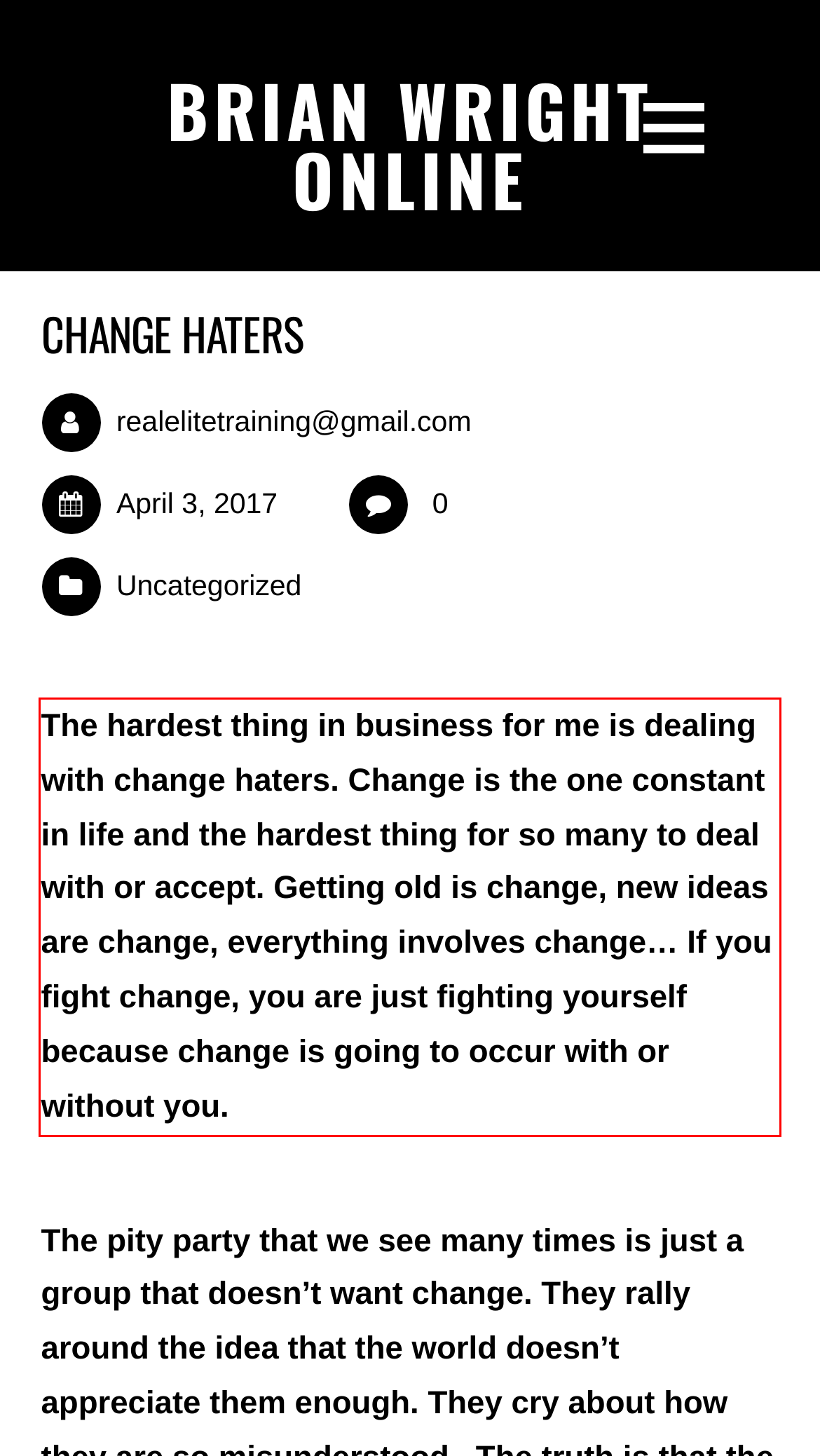You are presented with a screenshot containing a red rectangle. Extract the text found inside this red bounding box.

The hardest thing in business for me is dealing with change haters. Change is the one constant in life and the hardest thing for so many to deal with or accept. Getting old is change, new ideas are change, everything involves change… If you fight change, you are just fighting yourself because change is going to occur with or without you.